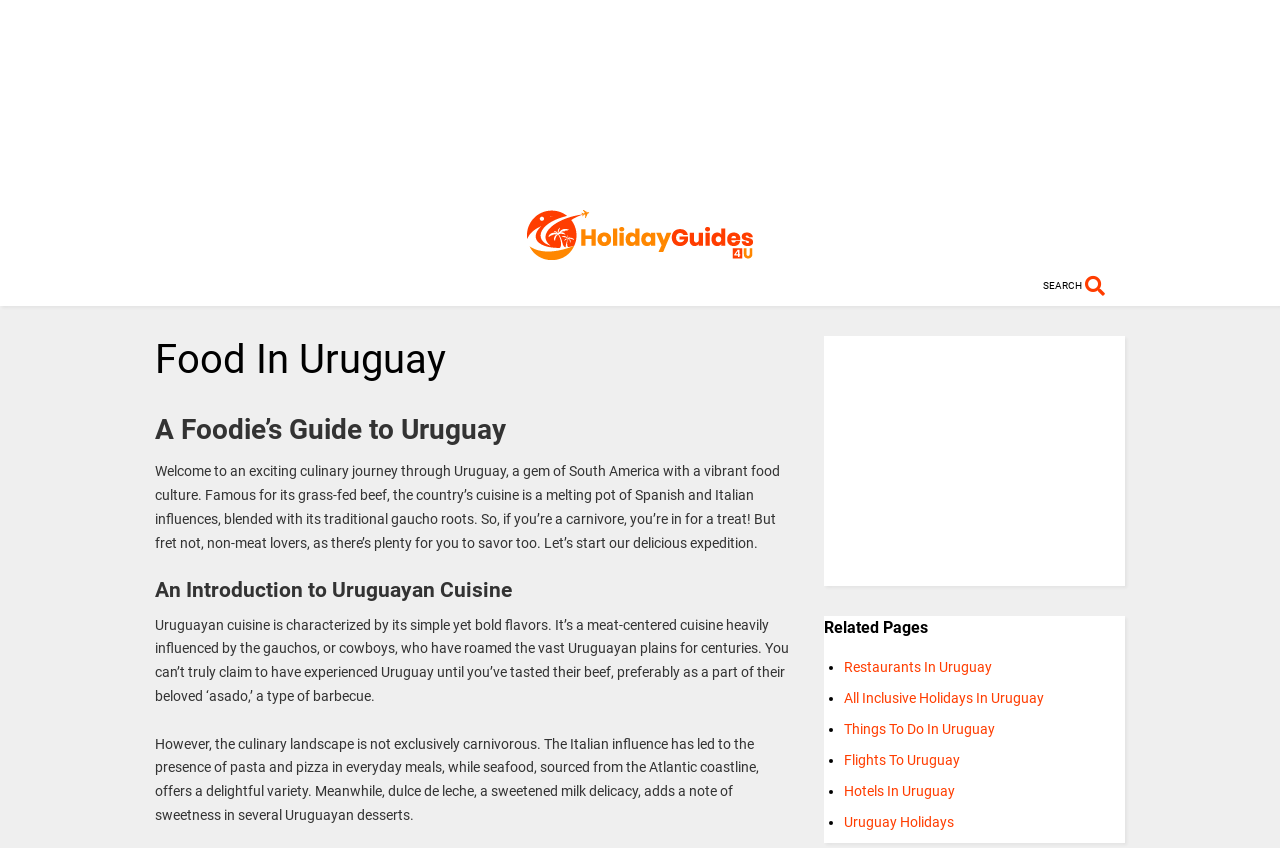Please identify the bounding box coordinates of the element I need to click to follow this instruction: "Read about Food In Uruguay".

[0.121, 0.396, 0.621, 0.453]